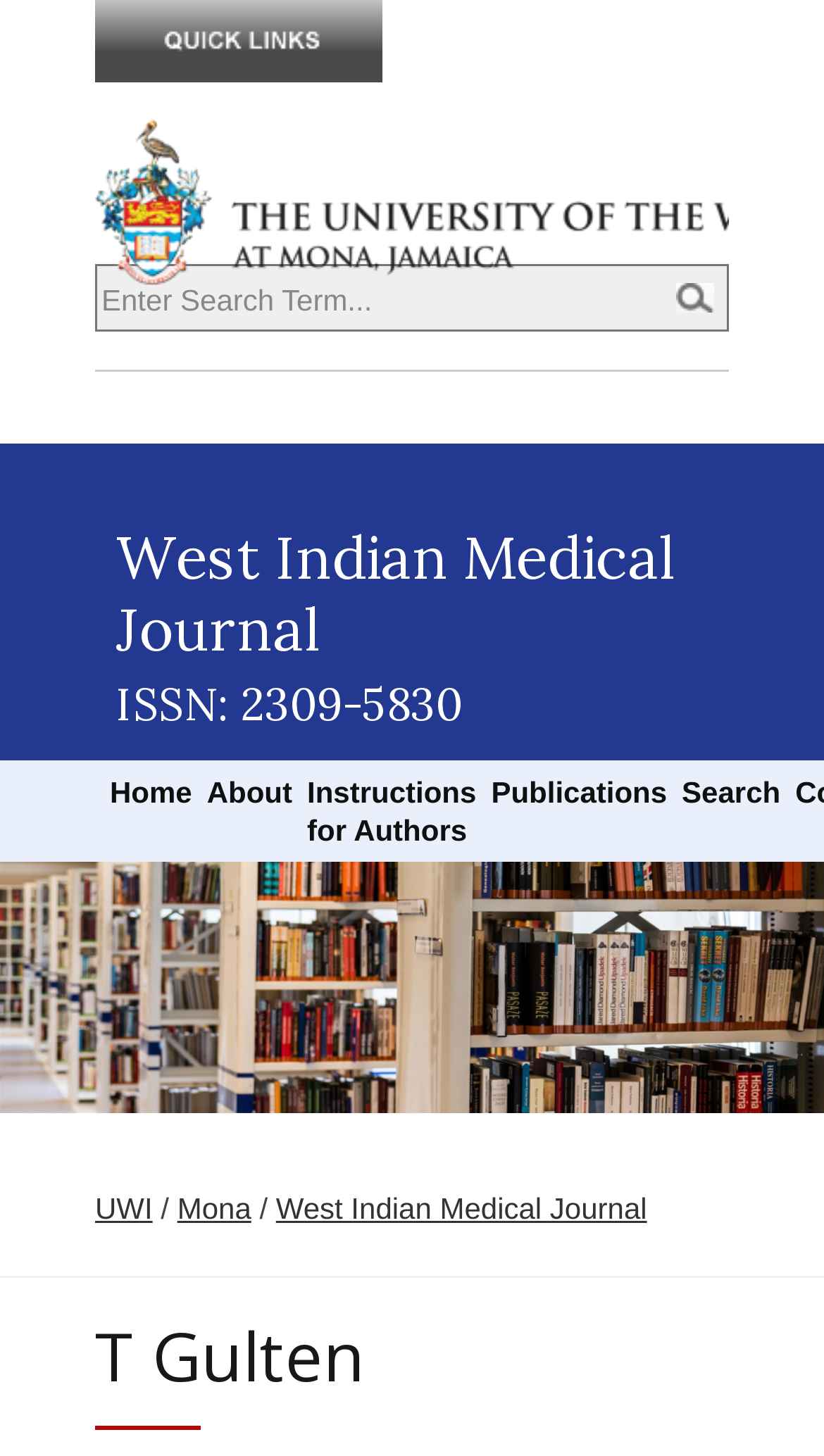Bounding box coordinates are specified in the format (top-left x, top-left y, bottom-right x, bottom-right y). All values are floating point numbers bounded between 0 and 1. Please provide the bounding box coordinate of the region this sentence describes: Instructions for Authors

[0.373, 0.531, 0.578, 0.583]